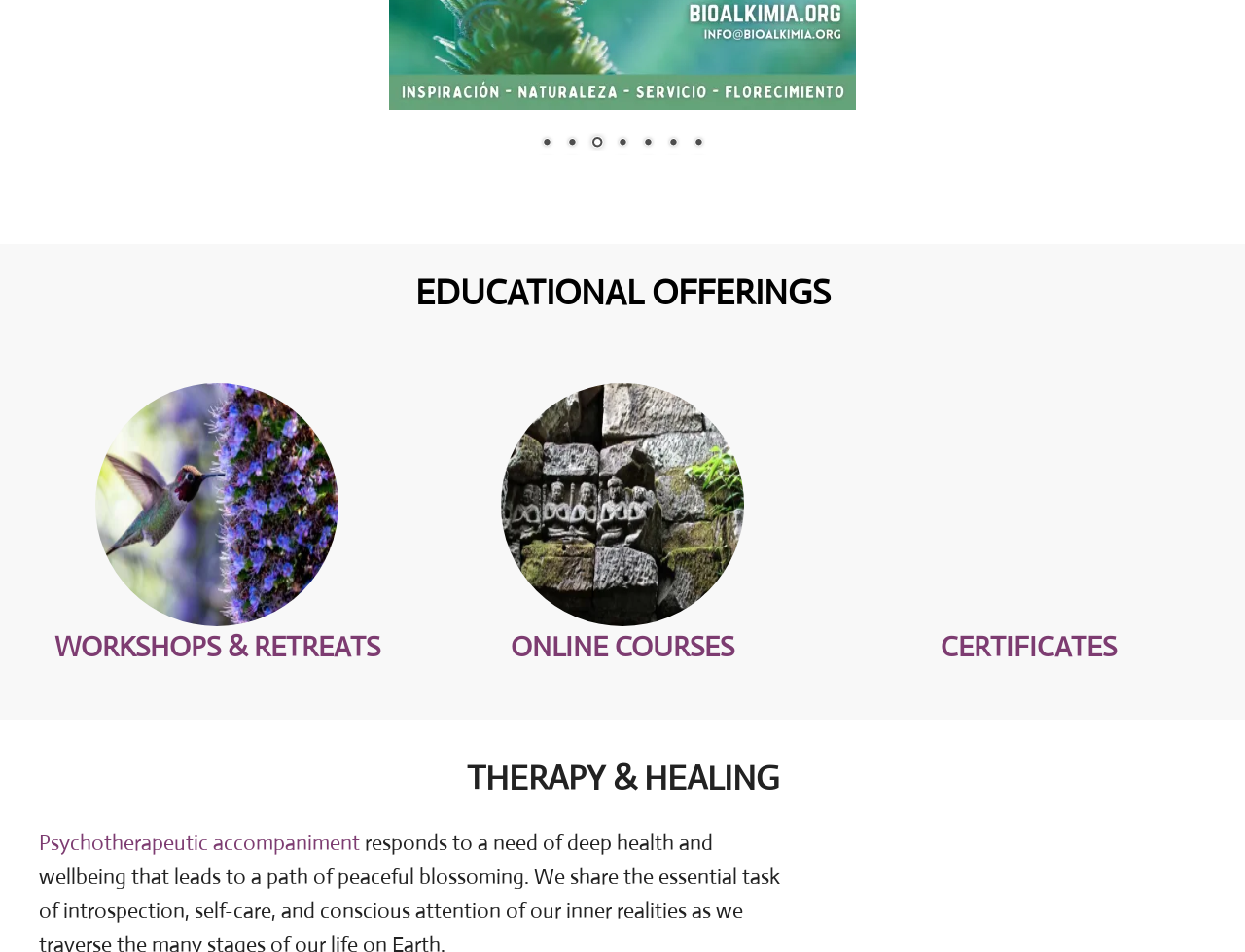Could you locate the bounding box coordinates for the section that should be clicked to accomplish this task: "Follow on Facebook".

None